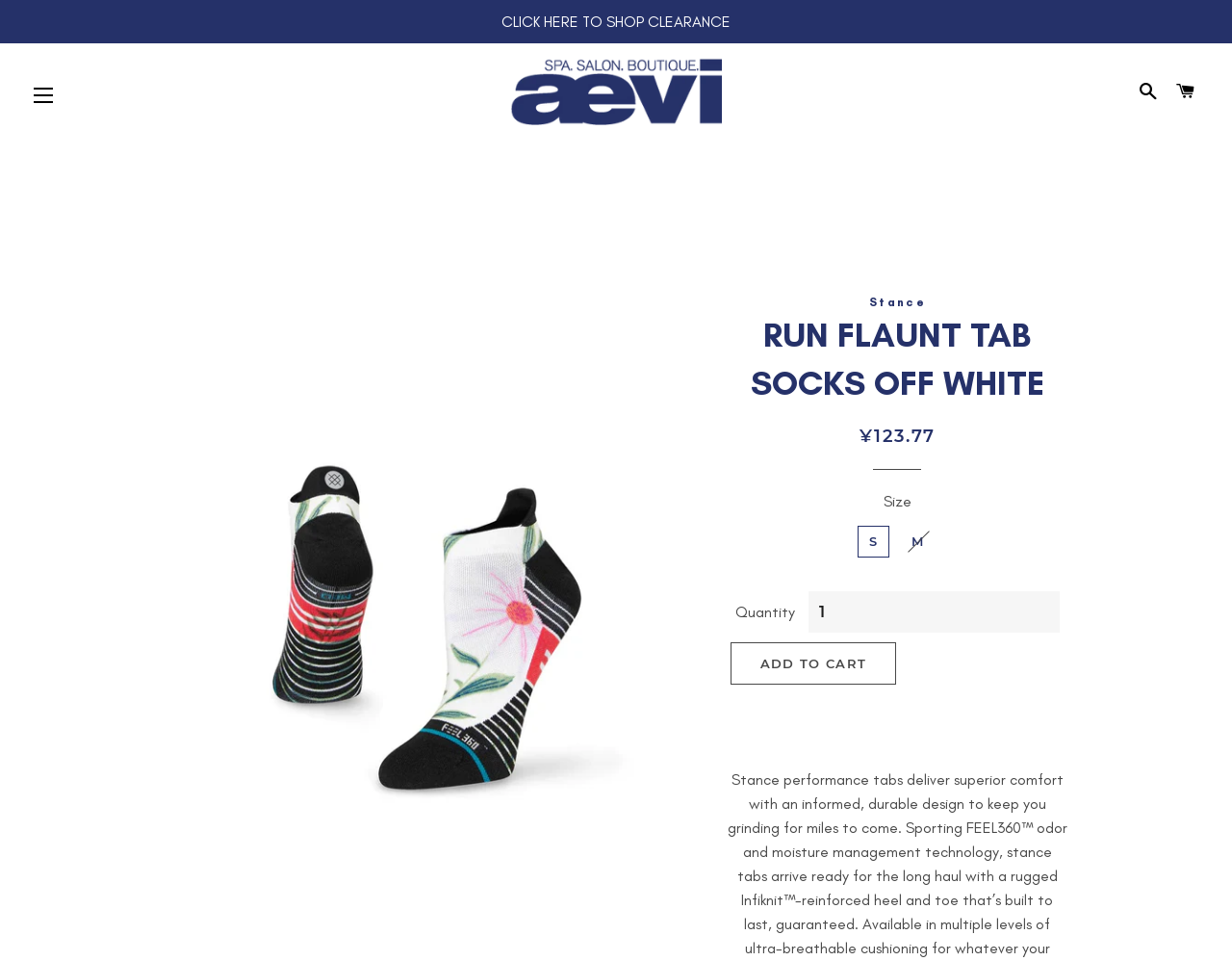Please respond to the question with a concise word or phrase:
What is the price of the socks?

¥123.77